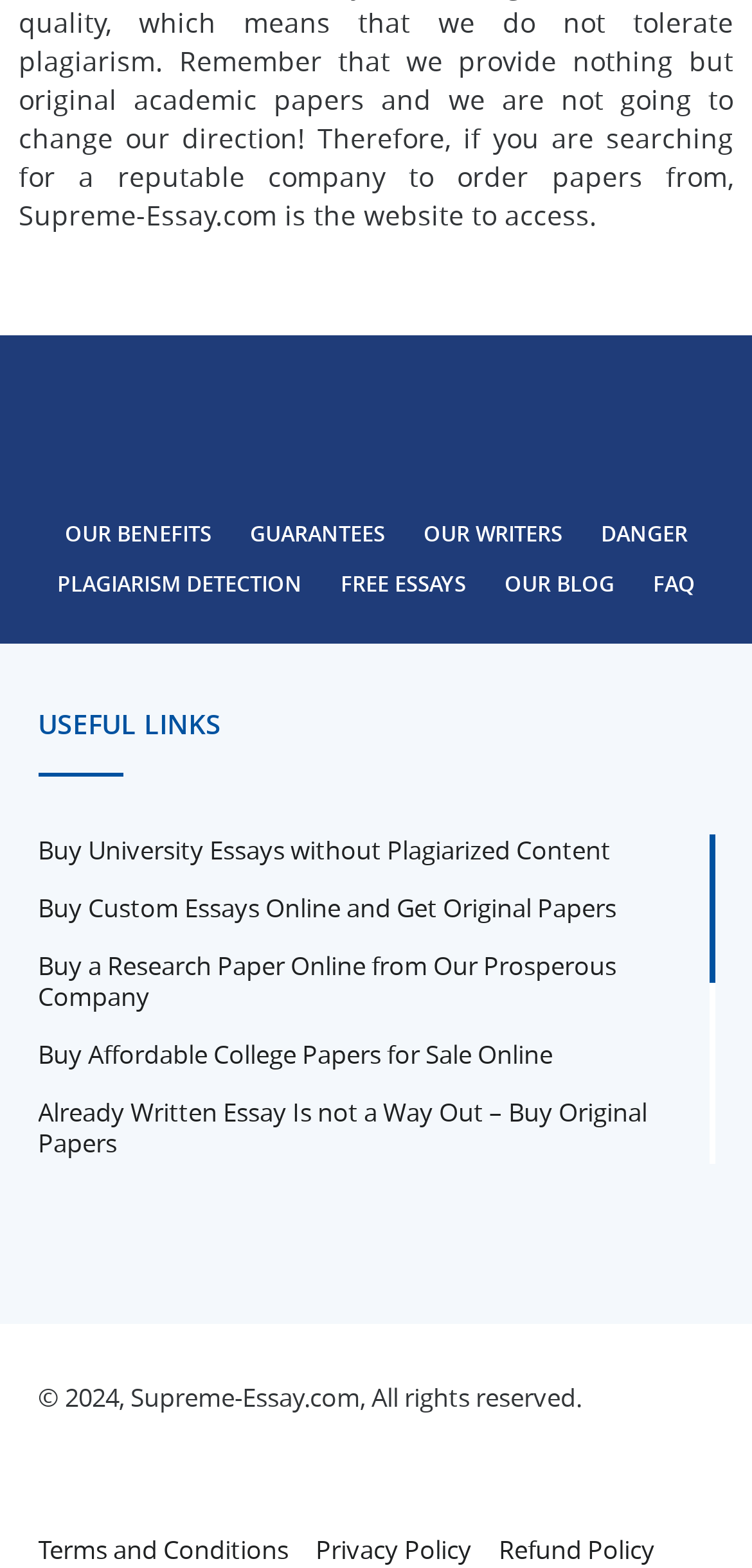What is the purpose of the 'PLAGIARISM DETECTION' feature?
Provide a concise answer using a single word or phrase based on the image.

To detect plagiarism